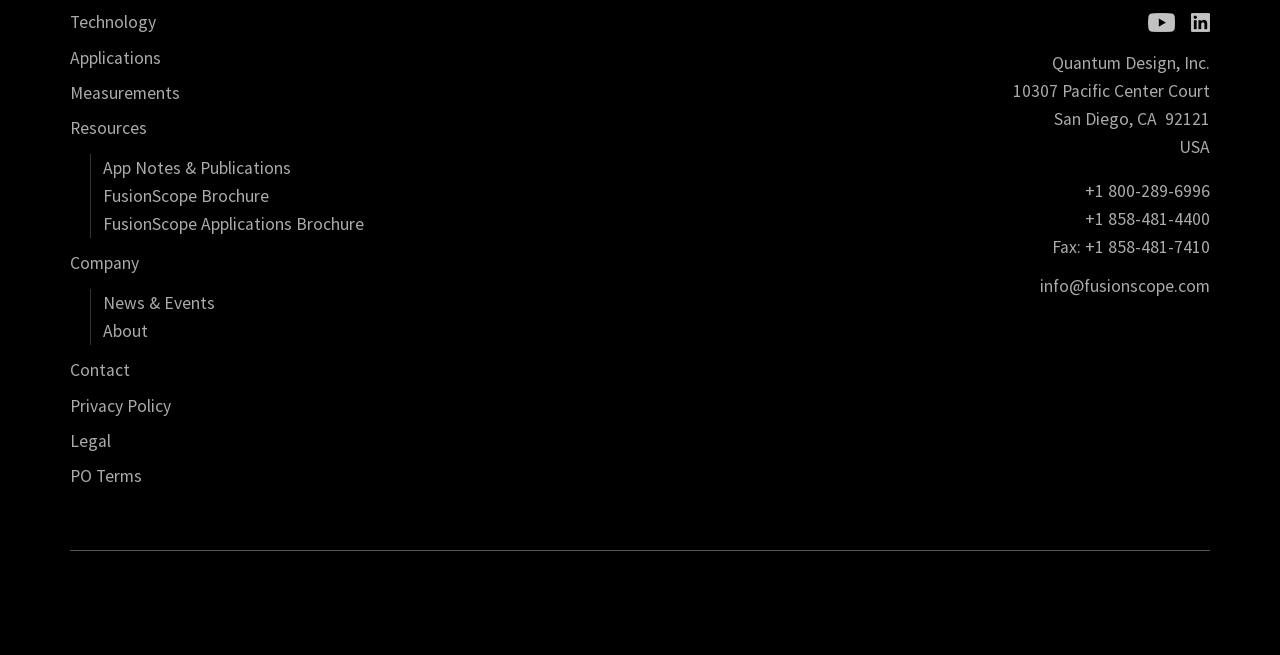What is the company name?
Please use the image to provide a one-word or short phrase answer.

Quantum Design, Inc.